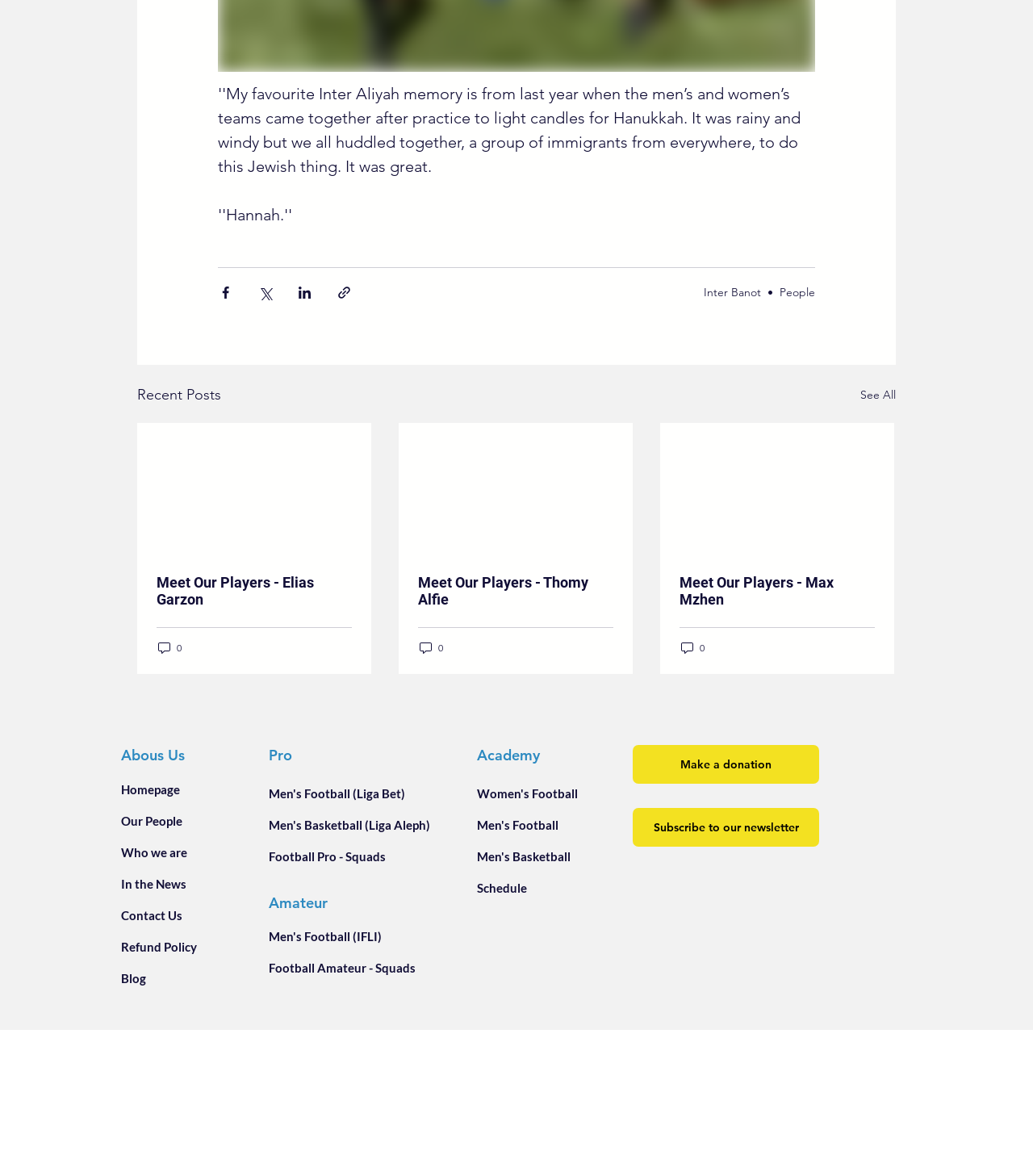Identify the bounding box coordinates of the clickable region necessary to fulfill the following instruction: "Click the HOME link". The bounding box coordinates should be four float numbers between 0 and 1, i.e., [left, top, right, bottom].

None